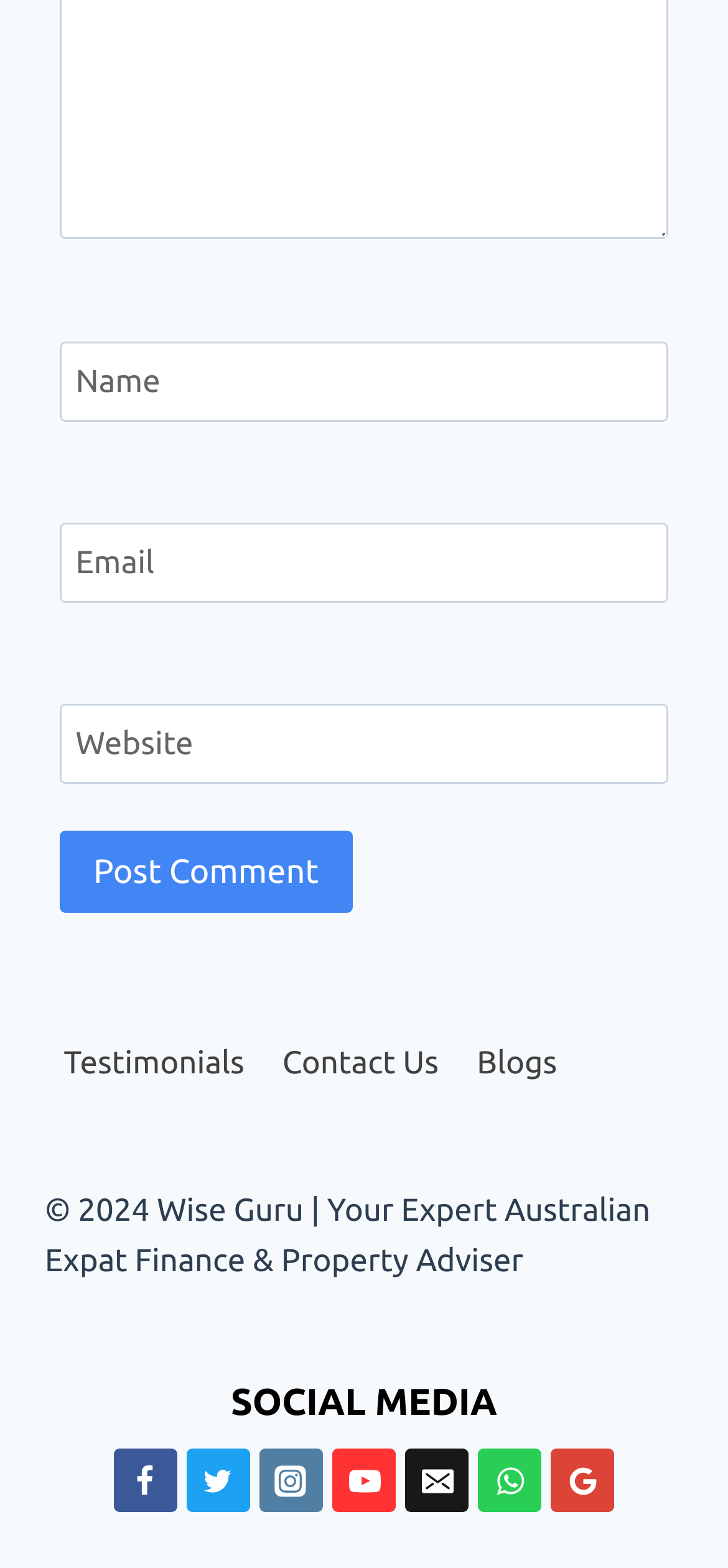Provide the bounding box coordinates of the HTML element described as: "Contact Us". The bounding box coordinates should be four float numbers between 0 and 1, i.e., [left, top, right, bottom].

[0.362, 0.655, 0.629, 0.7]